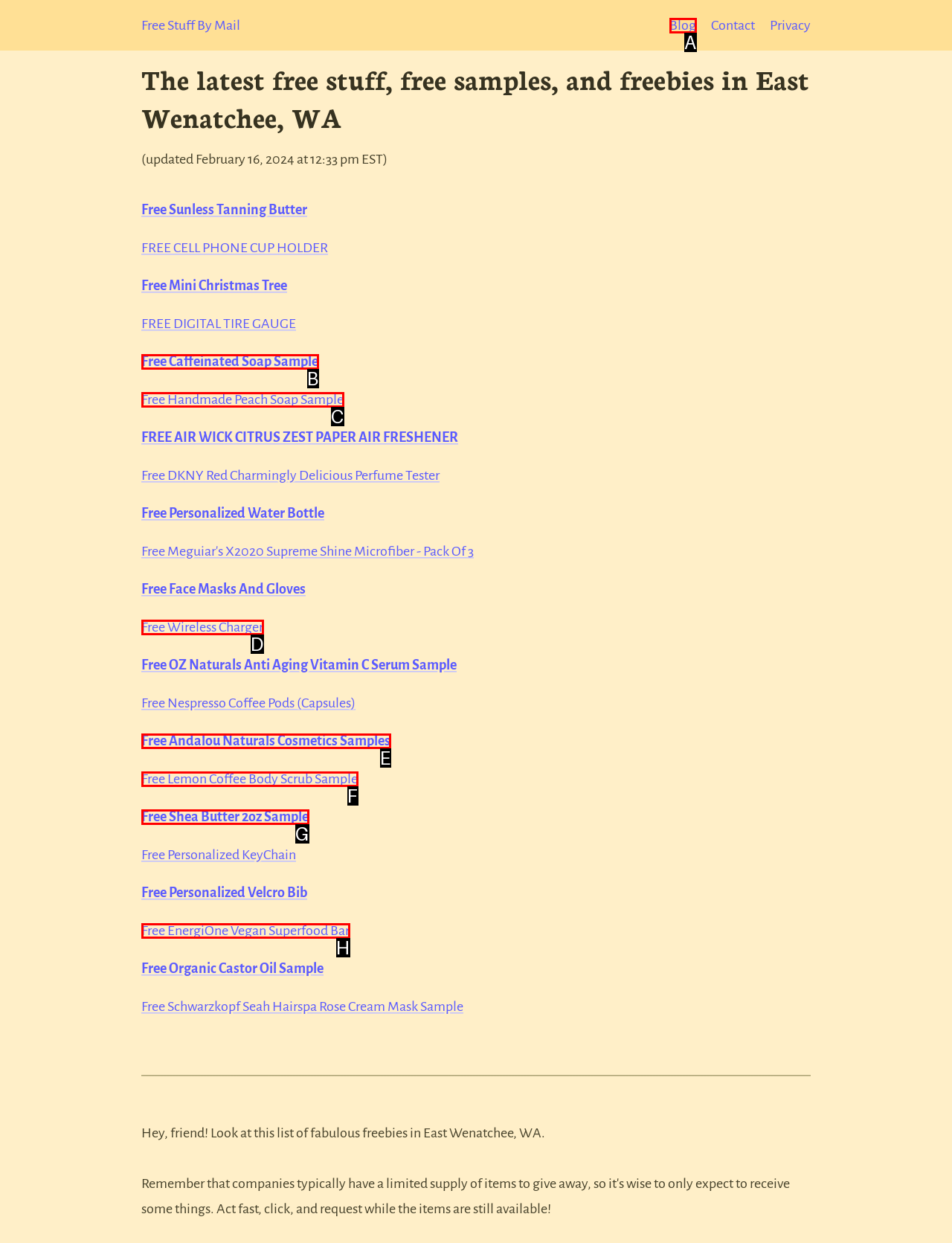From the description: Free Wireless Charger, identify the option that best matches and reply with the letter of that option directly.

D